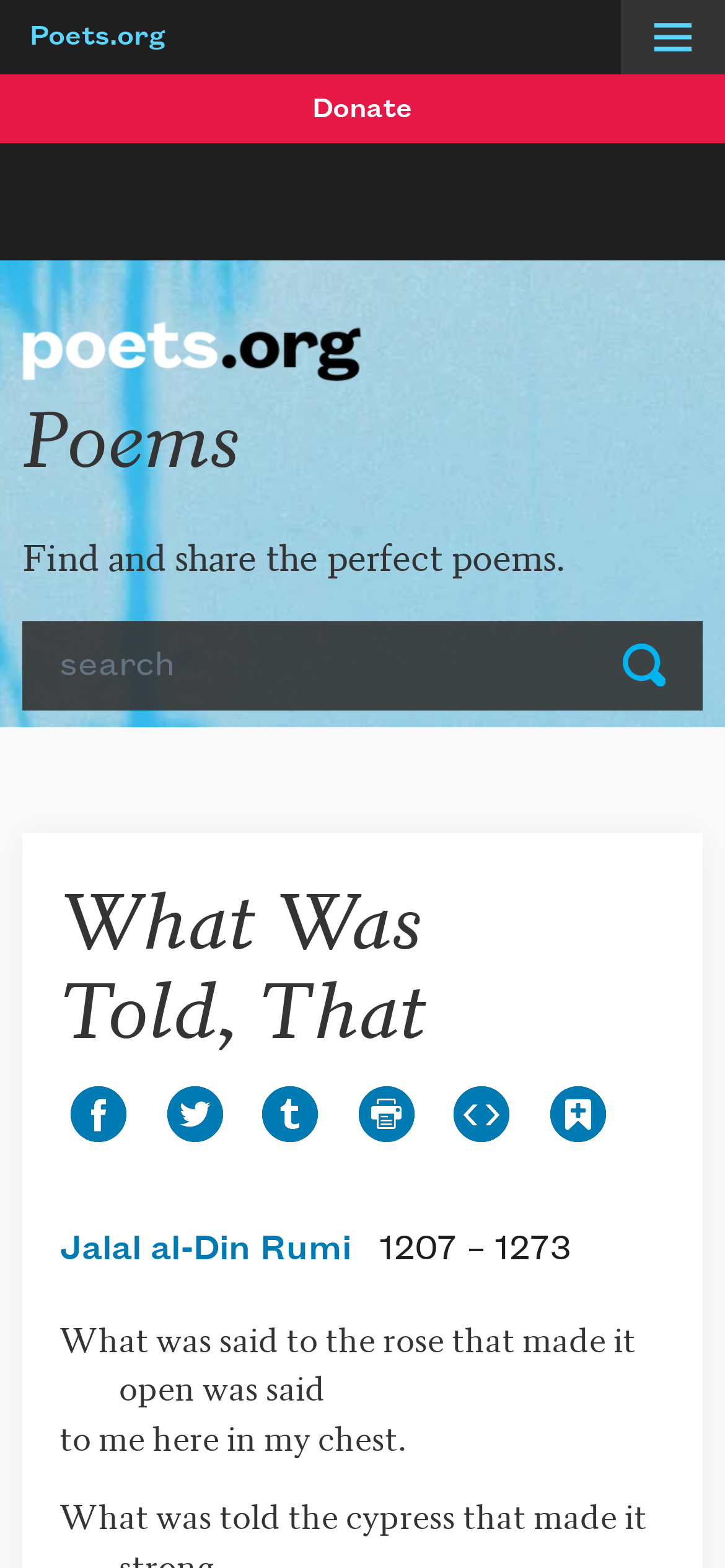Identify the bounding box coordinates for the element that needs to be clicked to fulfill this instruction: "Check article on Ukraine and the moral disarmament". Provide the coordinates in the format of four float numbers between 0 and 1: [left, top, right, bottom].

None